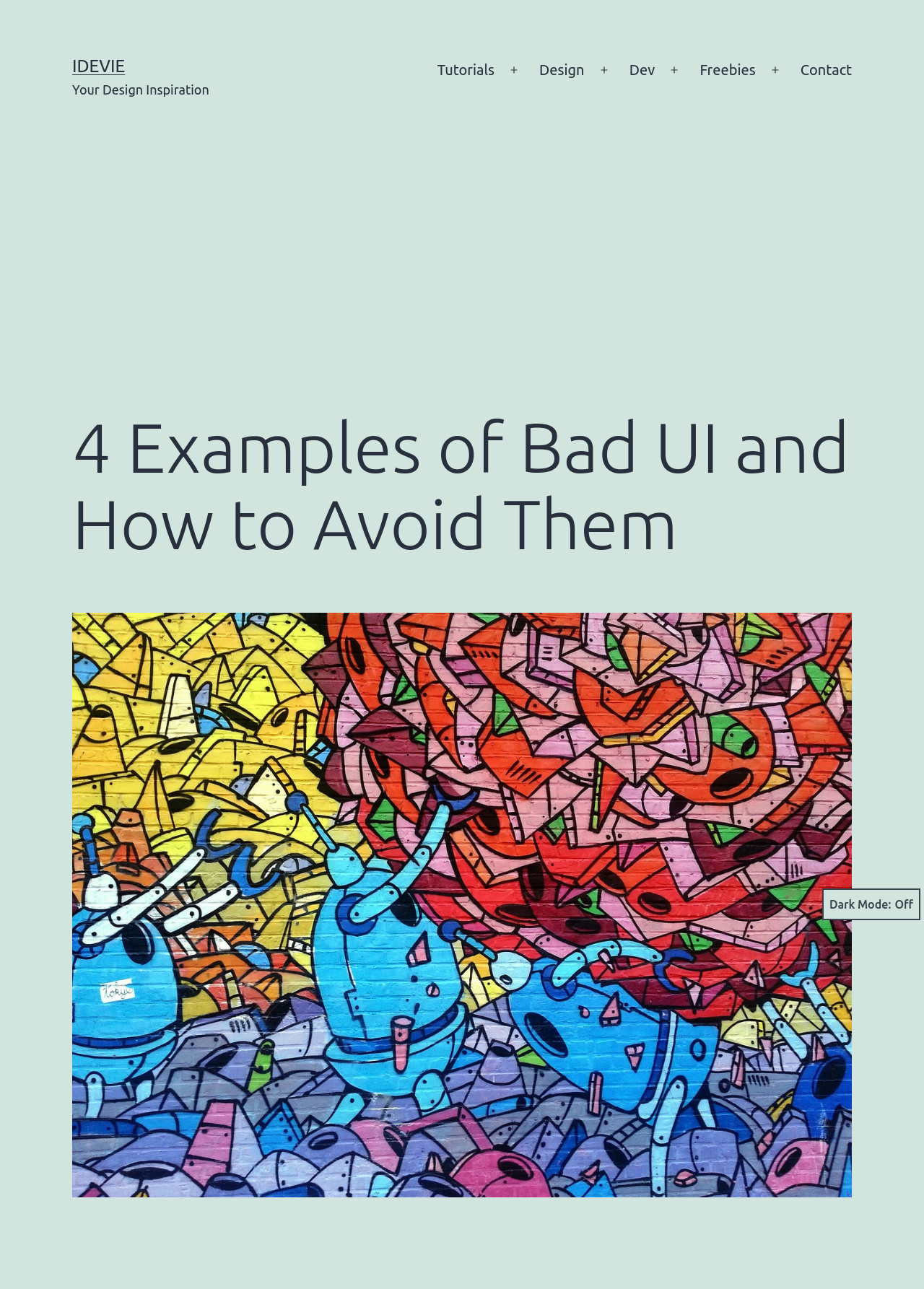Summarize the webpage with a detailed and informative caption.

The webpage appears to be an article or blog post titled "4 Examples of Bad UI and How to Avoid Them" on a website called iDevie. At the top left corner, there is a link to the website's homepage labeled "IDEVIE", accompanied by a static text "Your Design Inspiration". 

To the right of these elements, there is a primary navigation menu with several links, including "Tutorials", "Design", "Dev", "Freebies", and "Contact". Each link is separated by a button labeled "Open menu", which is not expanded. 

Below the navigation menu, there is a large advertisement iframe that spans almost the entire width of the page. Within the iframe, there is a header section with a heading that matches the title of the webpage. 

Below the heading, there is a figure or image, which is likely an illustration or example related to the article's content. 

At the bottom right corner of the page, there is a button labeled "Dark Mode:", which is not pressed.